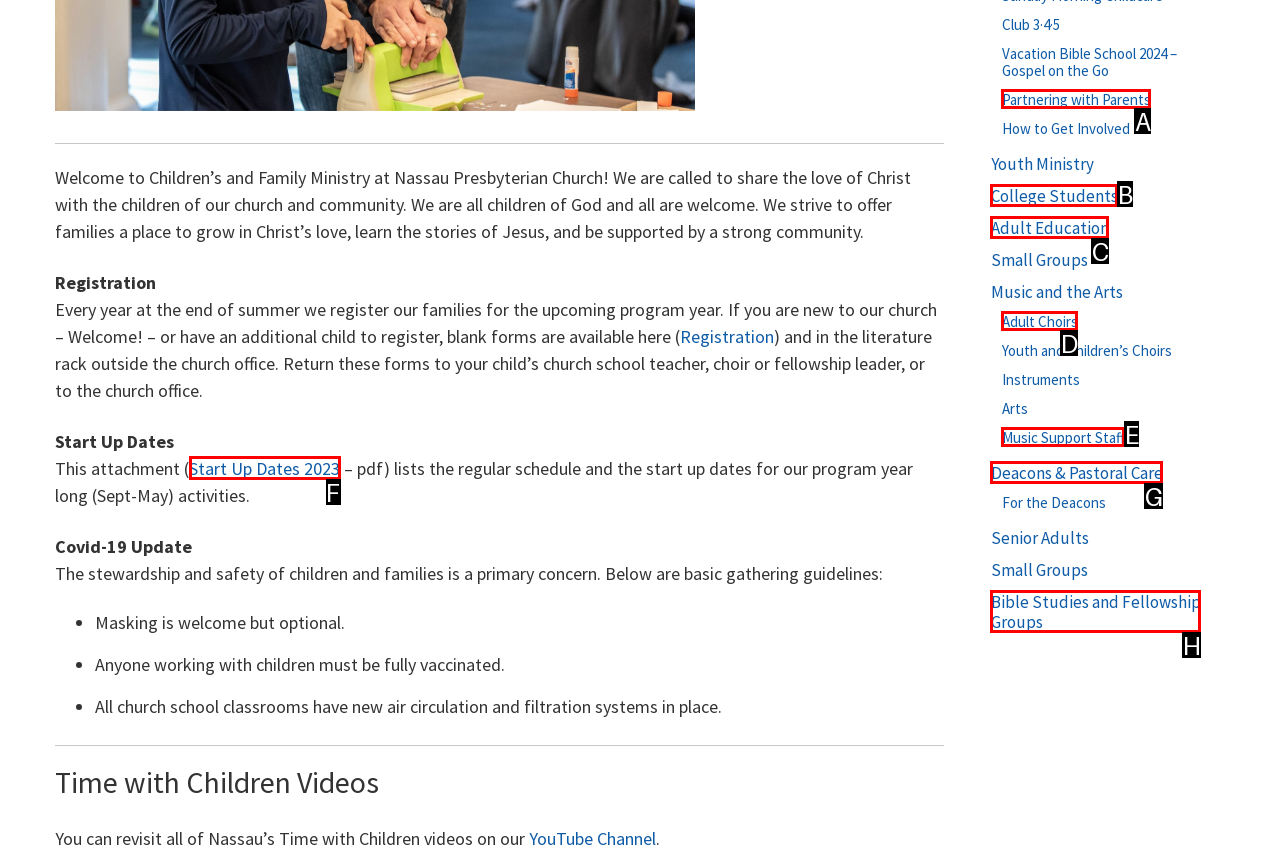Determine the UI element that matches the description: Bible Studies and Fellowship Groups
Answer with the letter from the given choices.

H